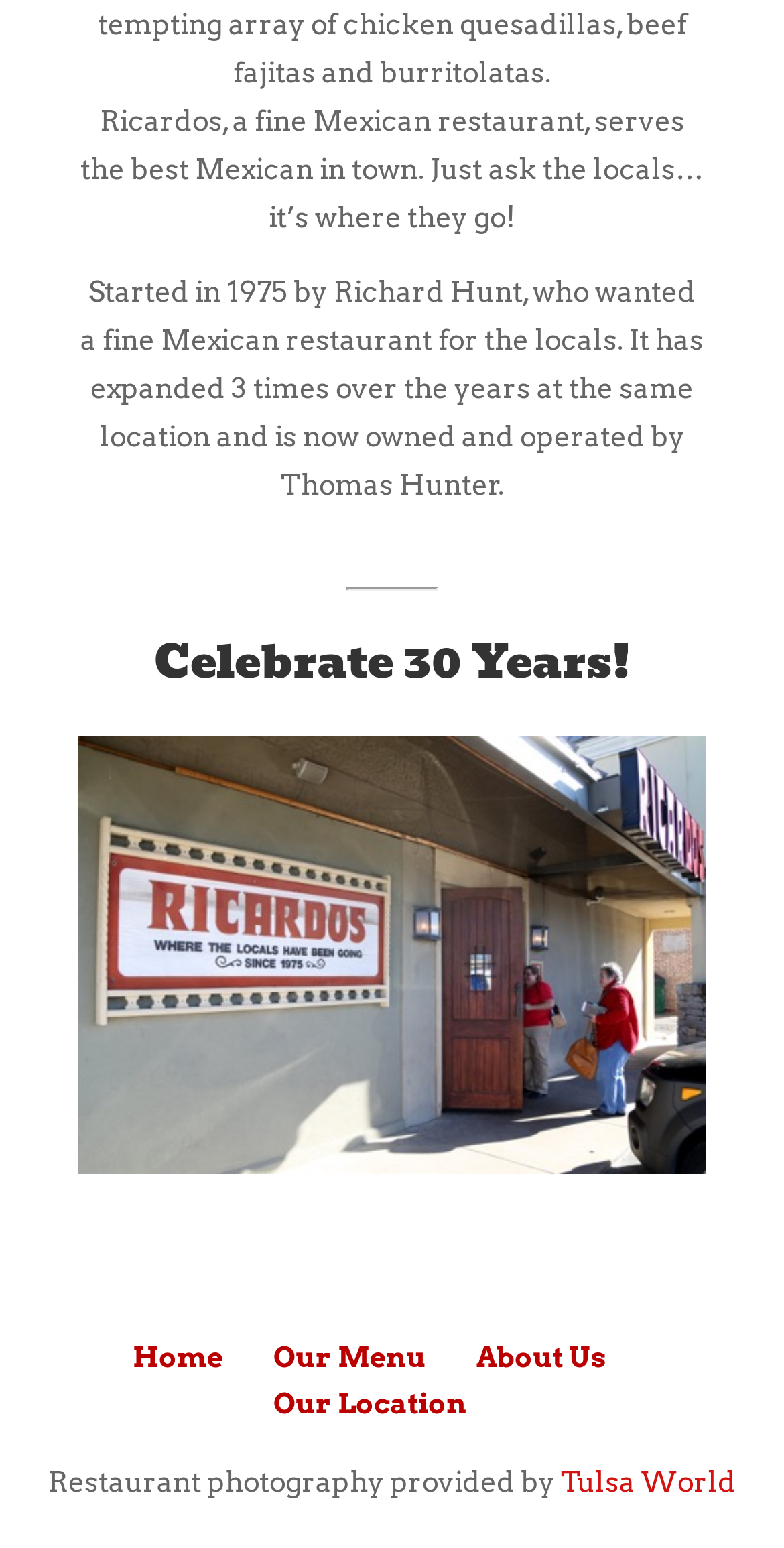Refer to the image and provide a thorough answer to this question:
What is the current owner of Ricardo's?

According to the StaticText element with the text 'It has expanded 3 times over the years at the same location and is now owned and operated by Thomas Hunter.', Thomas Hunter is the current owner of Ricardo's.